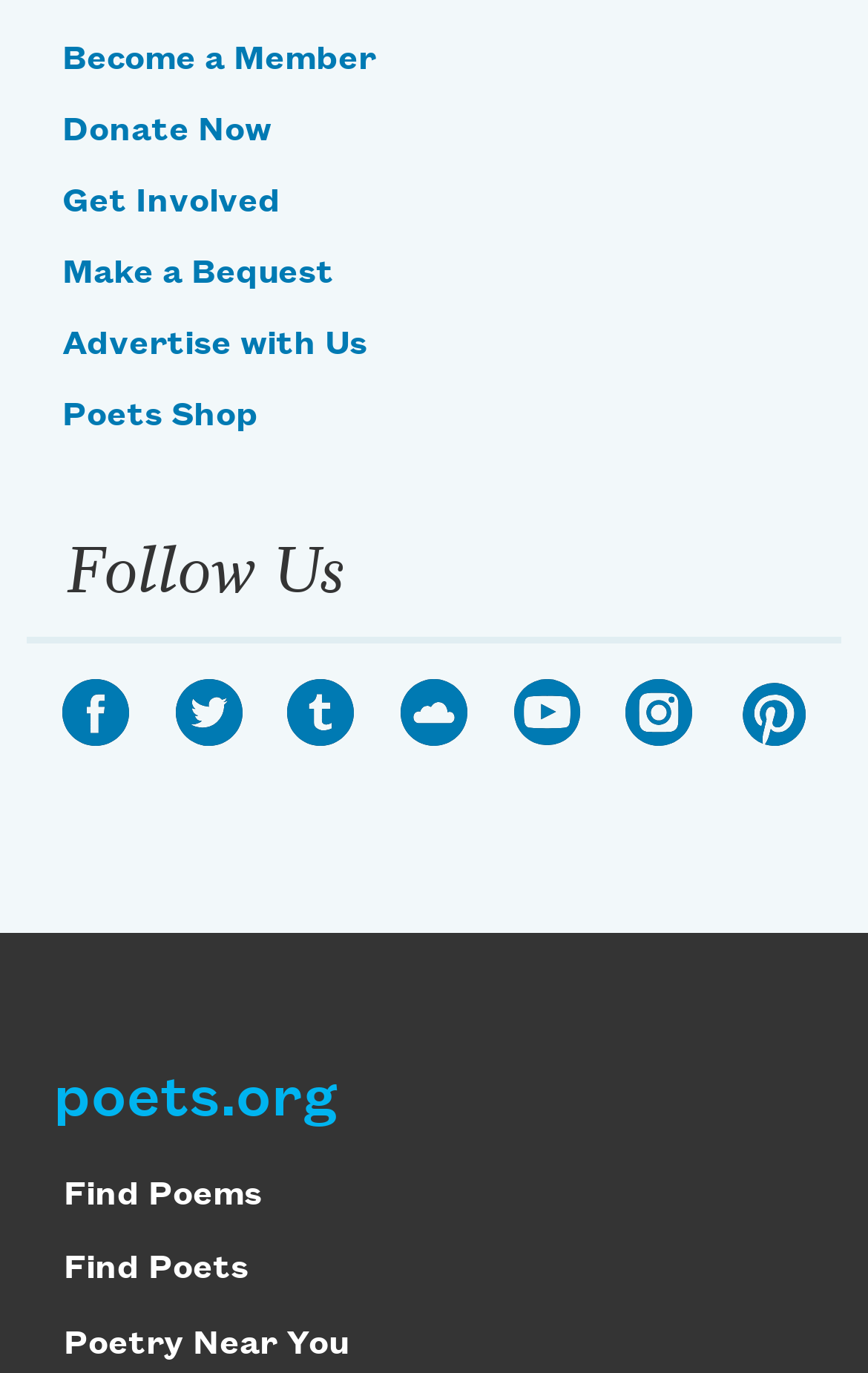Locate the bounding box coordinates of the segment that needs to be clicked to meet this instruction: "Visit poets.org".

[0.062, 0.776, 0.39, 0.822]